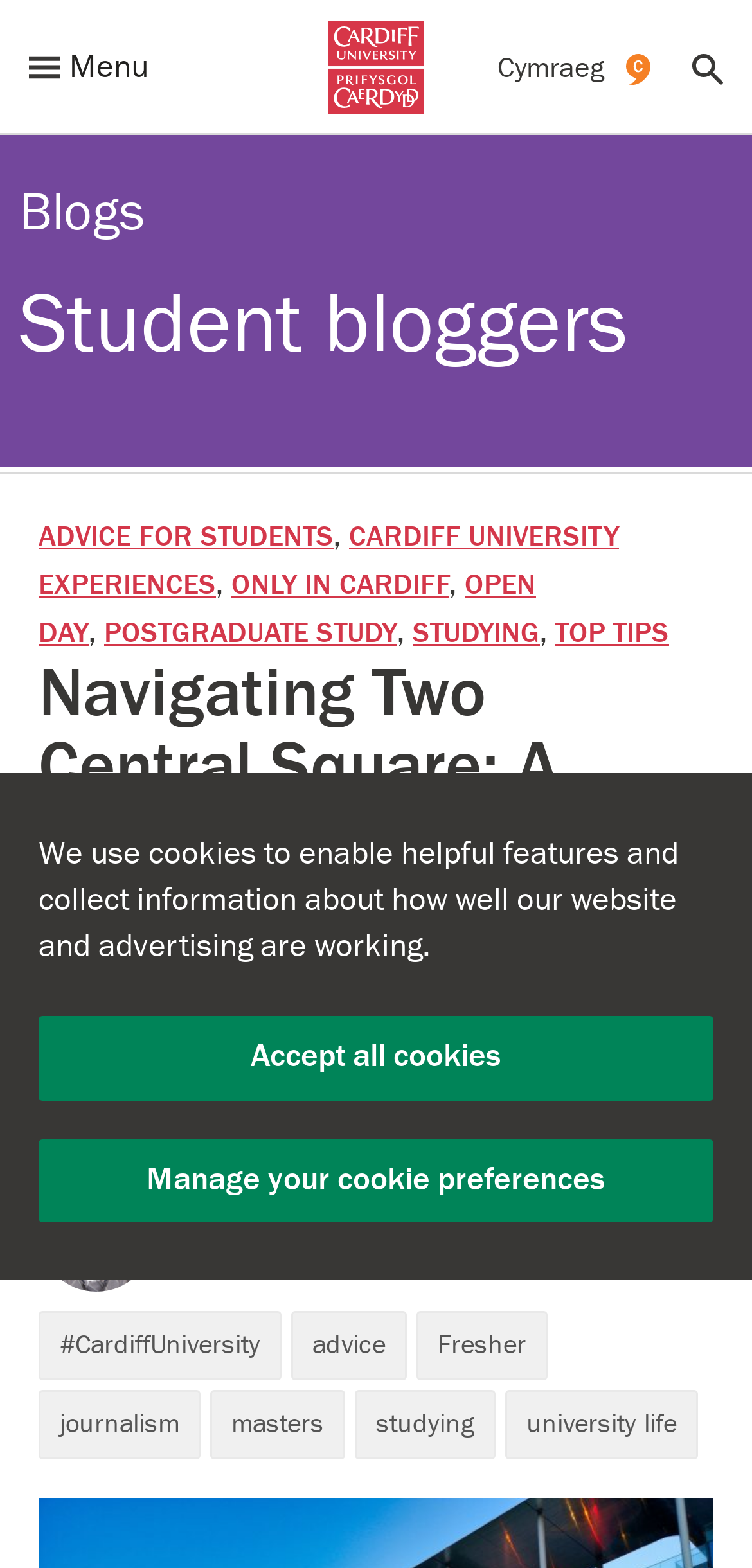Find and indicate the bounding box coordinates of the region you should select to follow the given instruction: "Go to the blogs page".

[0.026, 0.116, 0.192, 0.156]